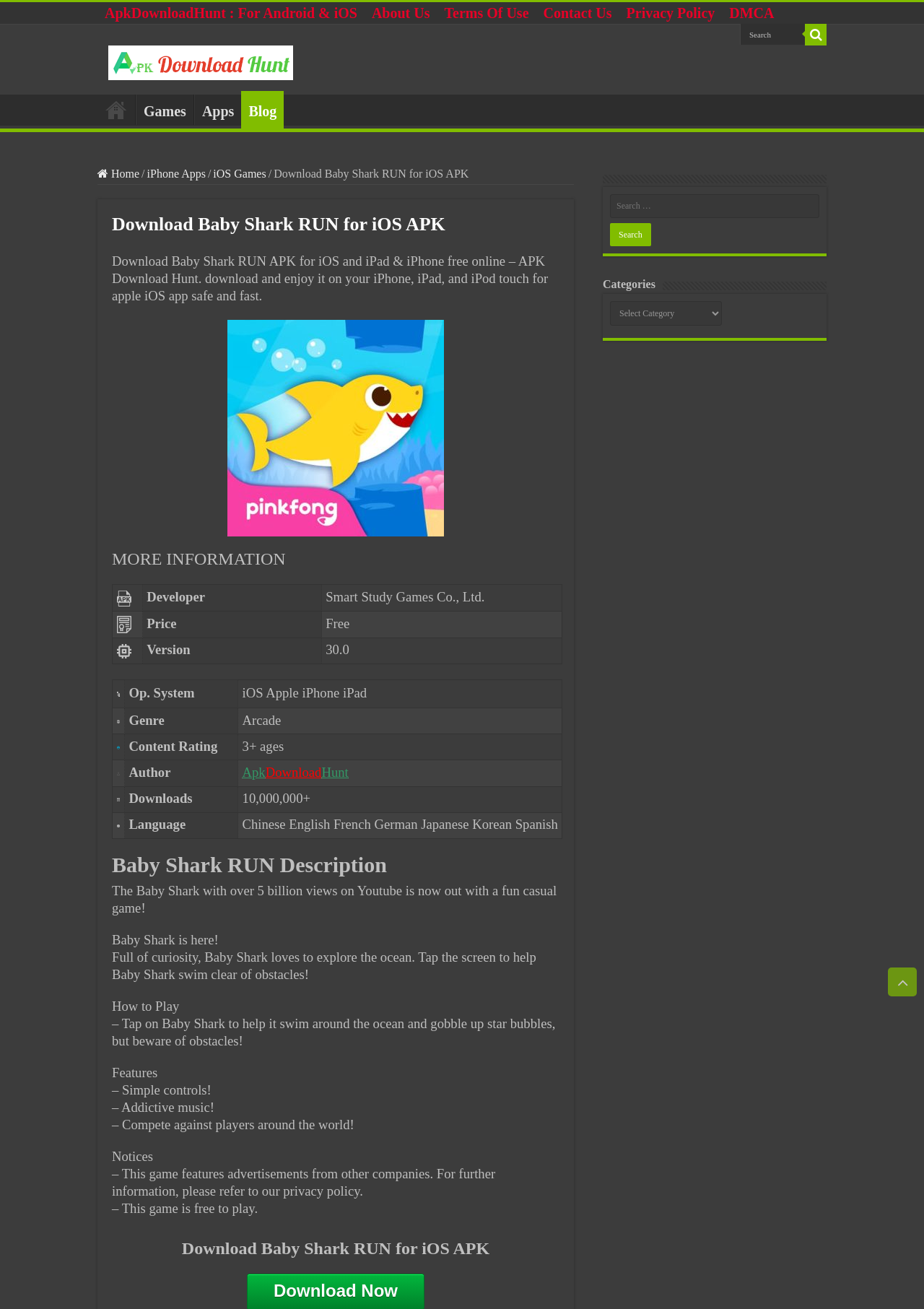Using the image as a reference, answer the following question in as much detail as possible:
What is the developer of the game?

The developer of the game can be found in the table under the 'MORE INFORMATION' section, where it is listed as 'Smart Study Games Co., Ltd.'.